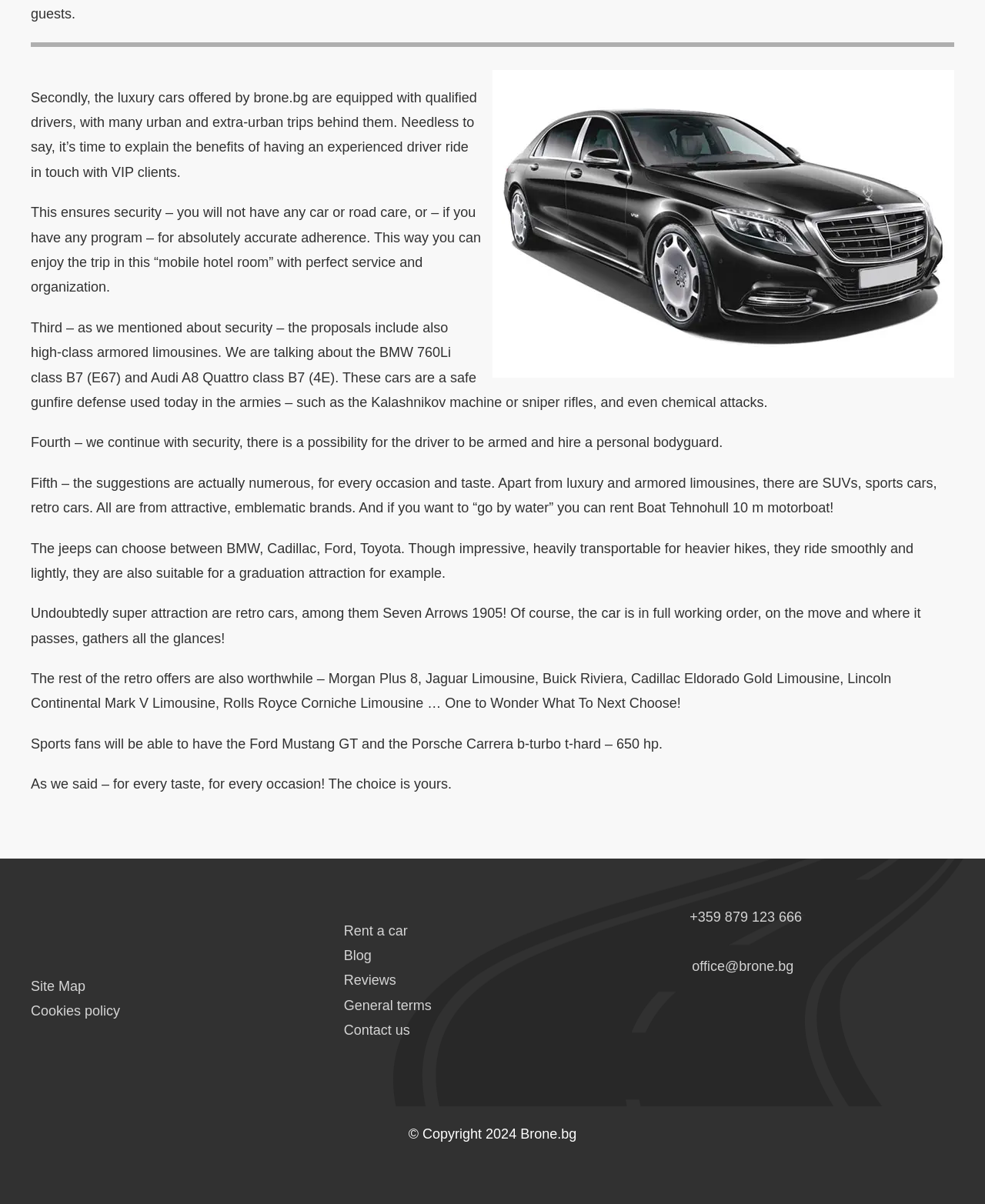What type of cars are offered by brone.bg?
Refer to the image and give a detailed answer to the query.

Based on the text, it is mentioned that brone.bg offers luxury cars equipped with qualified drivers, and also high-class armored limousines such as BMW 760Li class B7 and Audi A8 Quattro class B7.